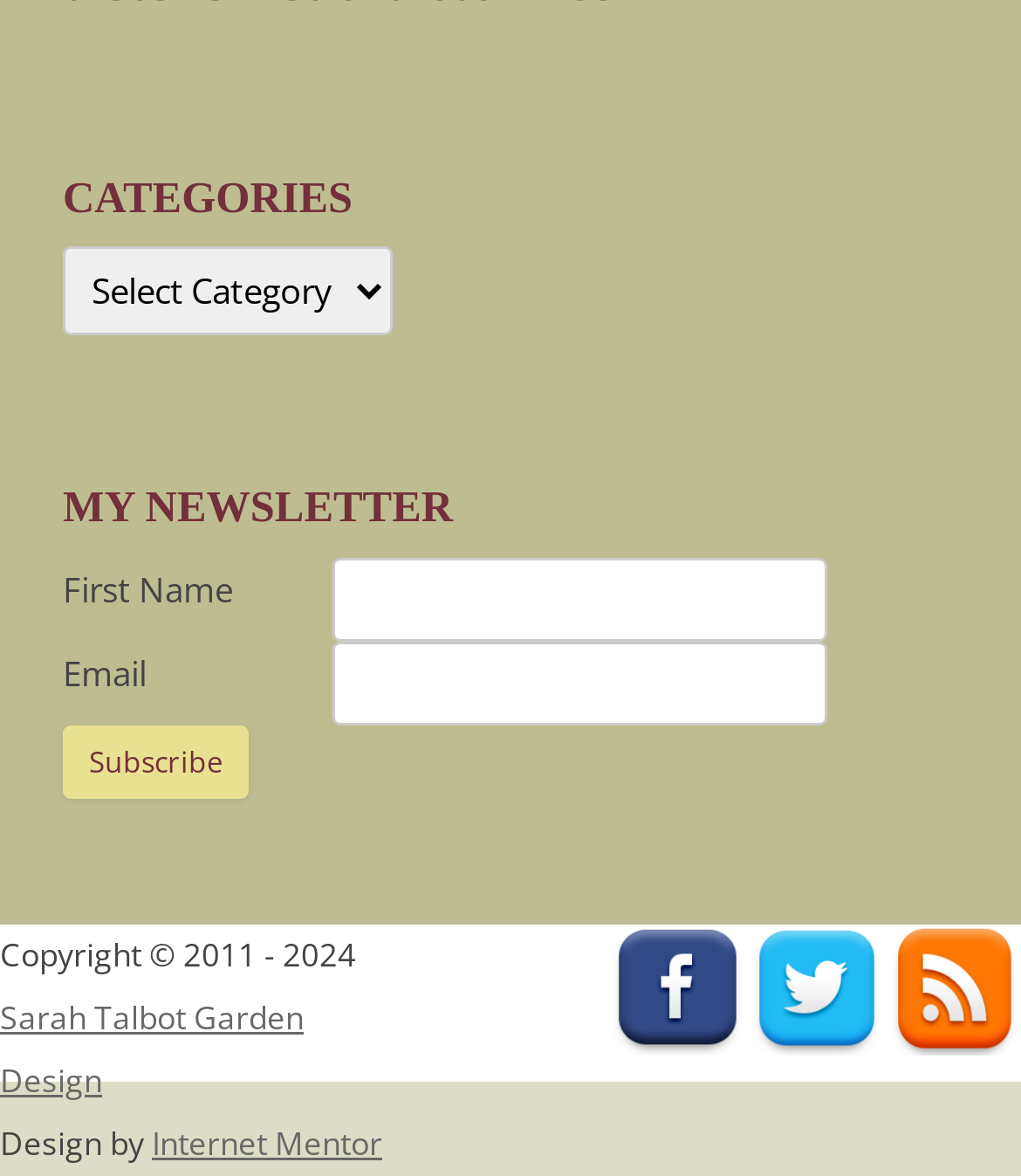Find the bounding box coordinates corresponding to the UI element with the description: "title="Facebook"". The coordinates should be formatted as [left, top, right, bottom], with values as floats between 0 and 1.

[0.6, 0.868, 0.728, 0.905]